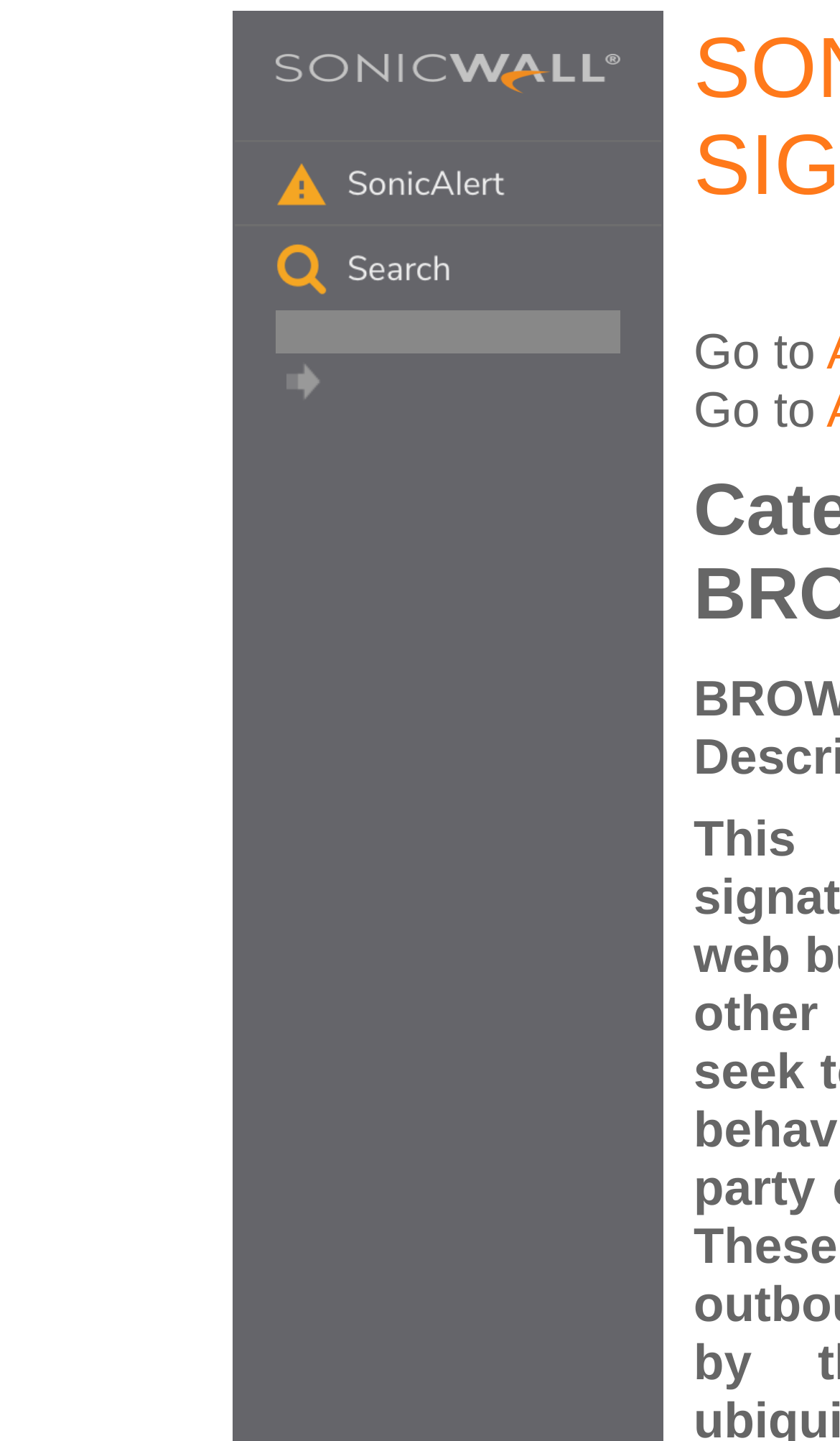What is the second menu item?
Refer to the image and respond with a one-word or short-phrase answer.

SonicALERT